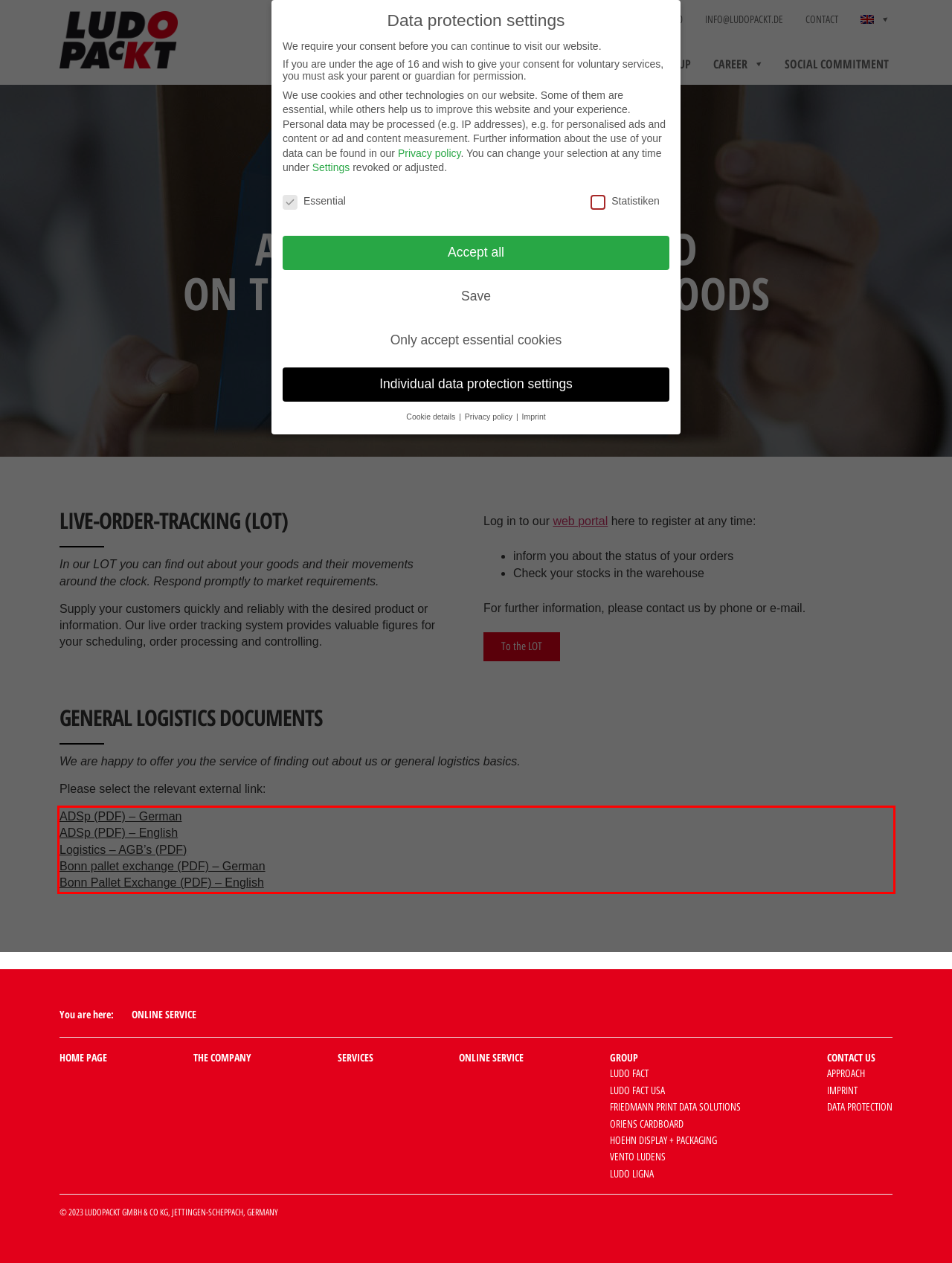Identify the text within the red bounding box on the webpage screenshot and generate the extracted text content.

ADSp (PDF) – German ADSp (PDF) – English Logistics – AGB’s (PDF) Bonn pallet exchange (PDF) – German Bonn Pallet Exchange (PDF) – English